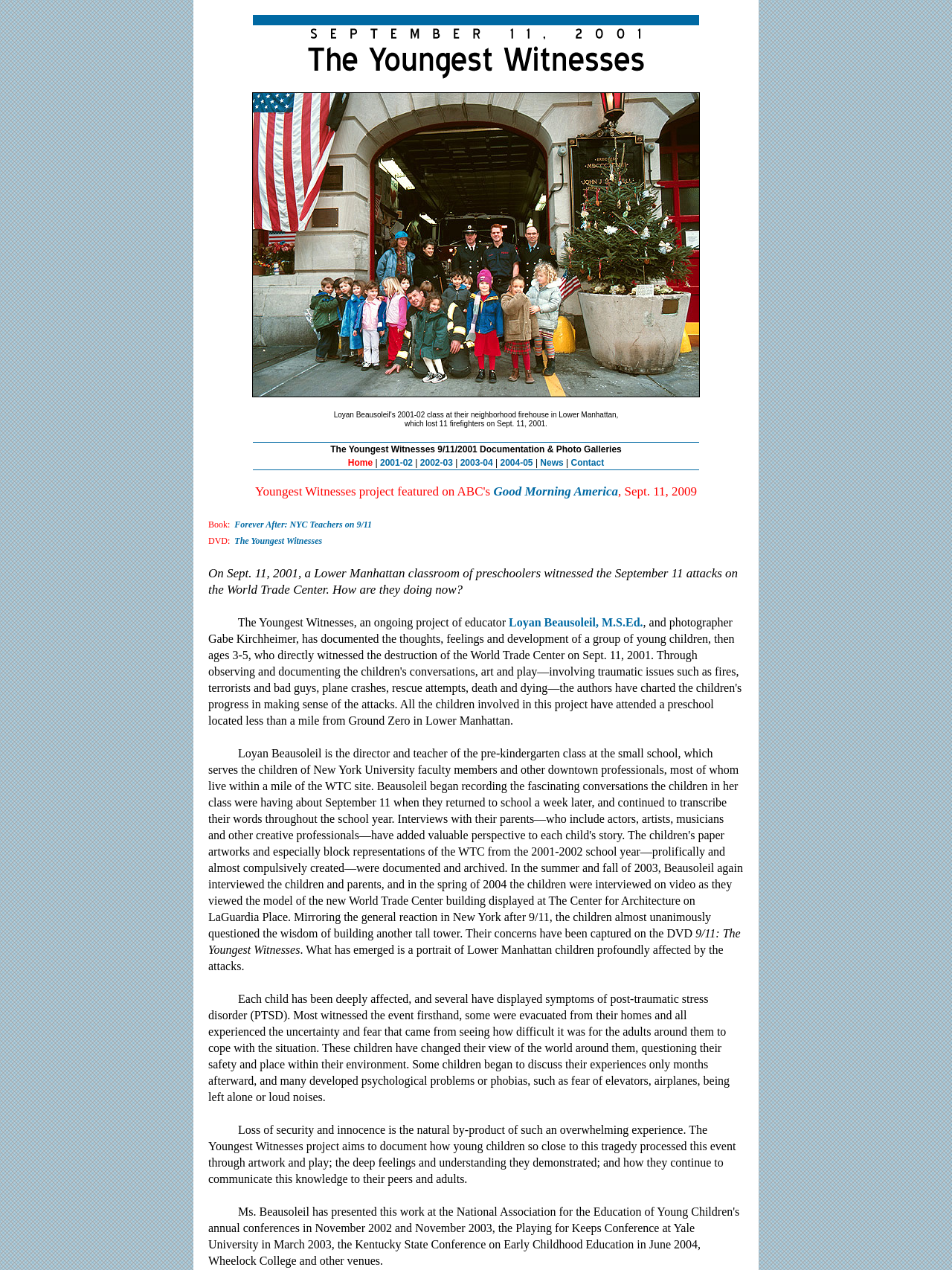By analyzing the image, answer the following question with a detailed response: What is the age group of the children who witnessed the 9/11 attacks?

I found the answer by reading the text 'On Sept. 11, 2001, a Lower Manhattan classroom of preschoolers witnessed the September 11 attacks on the World Trade Center.' which is located near the middle of the webpage.